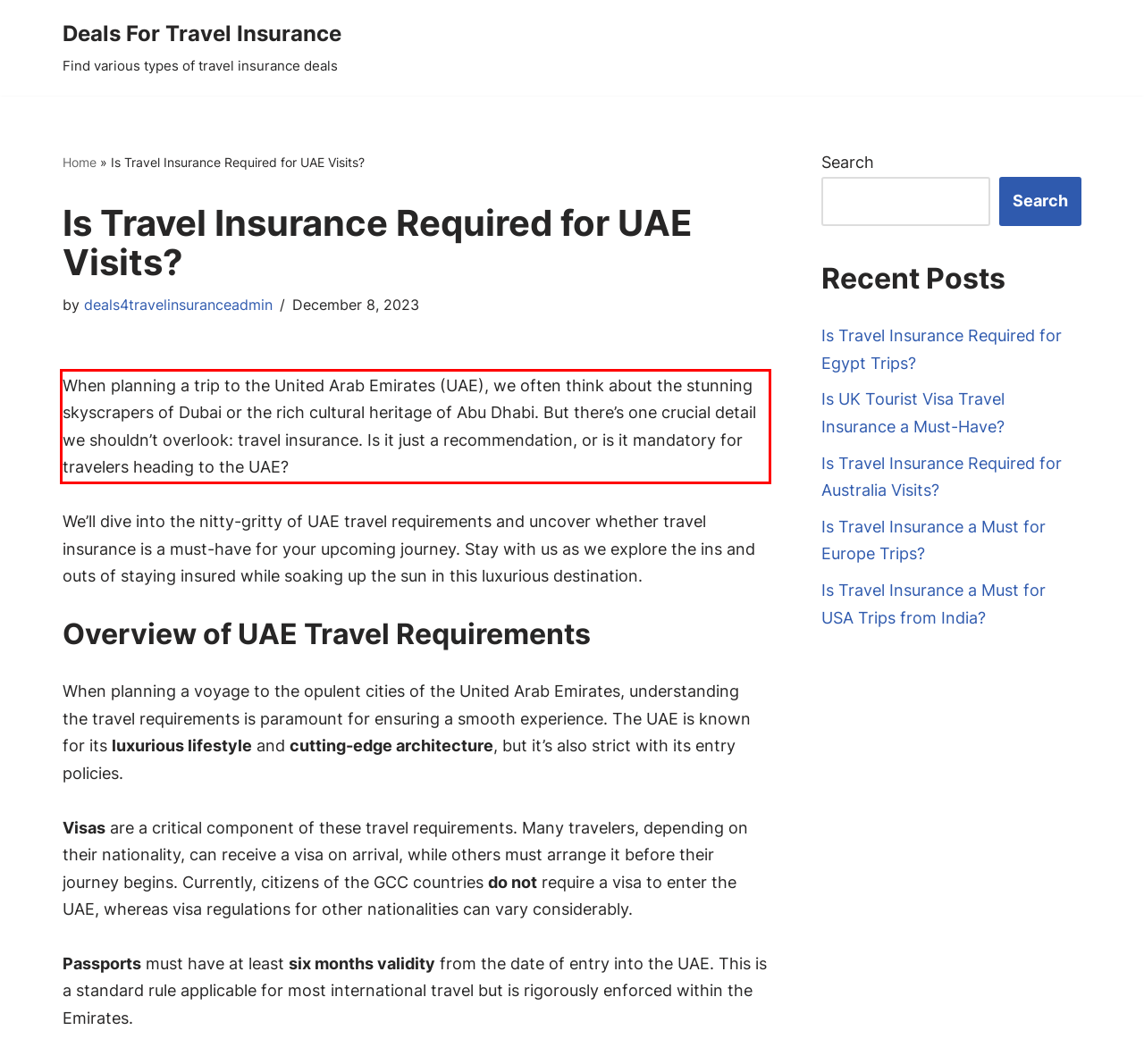Look at the provided screenshot of the webpage and perform OCR on the text within the red bounding box.

When planning a trip to the United Arab Emirates (UAE), we often think about the stunning skyscrapers of Dubai or the rich cultural heritage of Abu Dhabi. But there’s one crucial detail we shouldn’t overlook: travel insurance. Is it just a recommendation, or is it mandatory for travelers heading to the UAE?